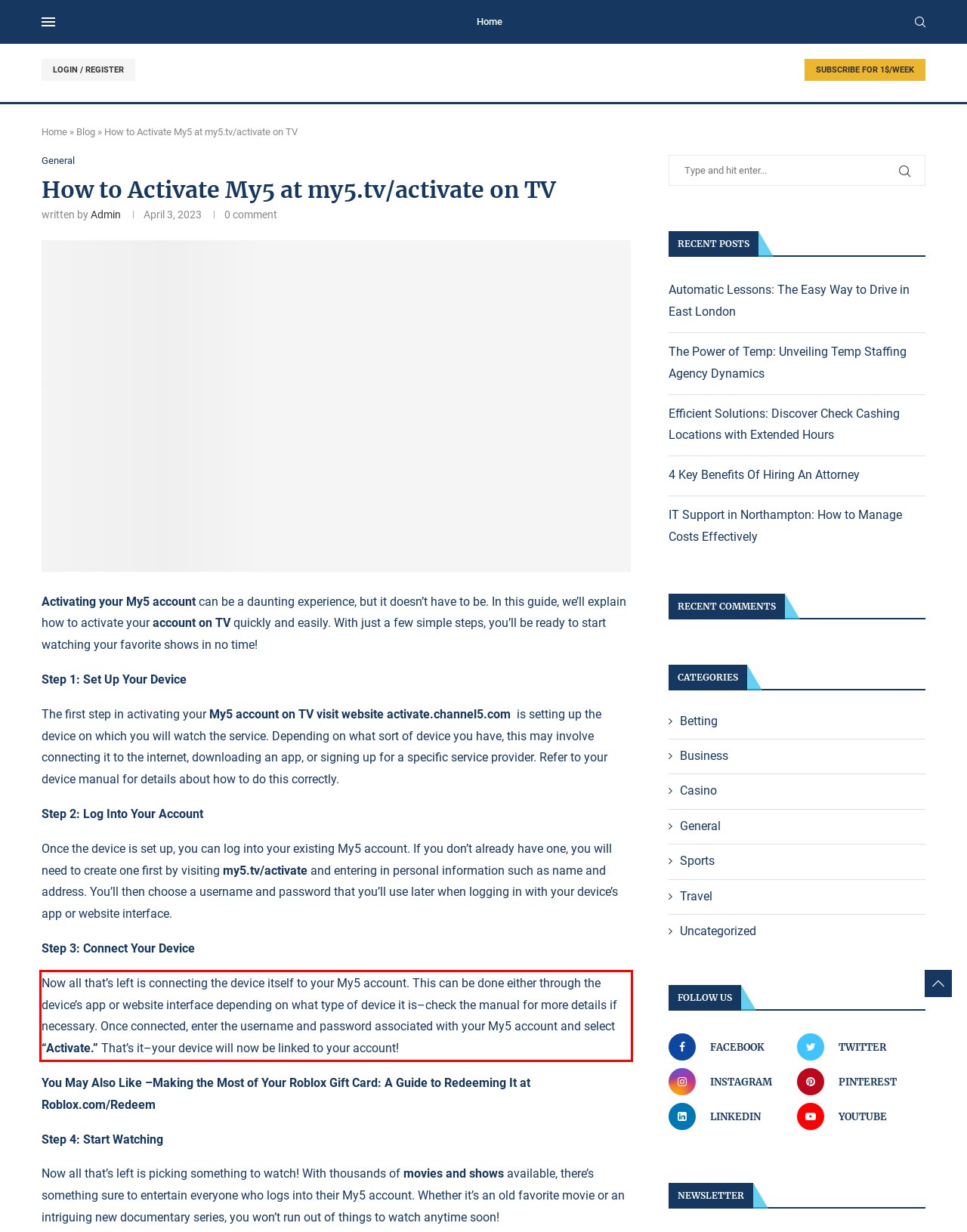You are provided with a screenshot of a webpage that includes a red bounding box. Extract and generate the text content found within the red bounding box.

Now all that’s left is connecting the device itself to your My5 account. This can be done either through the device’s app or website interface depending on what type of device it is–check the manual for more details if necessary. Once connected, enter the username and password associated with your My5 account and select “Activate.” That’s it–your device will now be linked to your account!